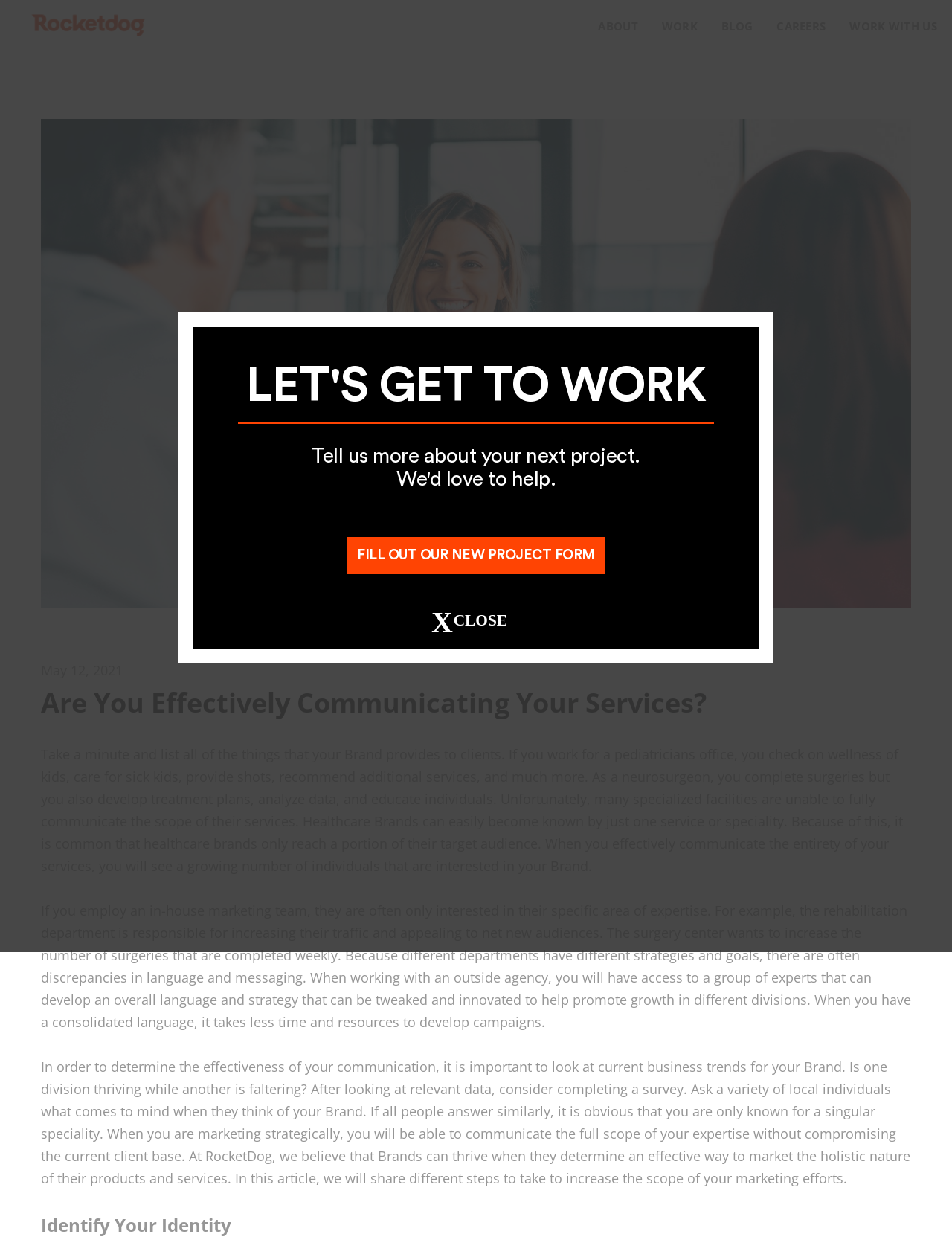Please specify the bounding box coordinates of the clickable region to carry out the following instruction: "Fill out the new project form". The coordinates should be four float numbers between 0 and 1, in the format [left, top, right, bottom].

[0.365, 0.426, 0.635, 0.456]